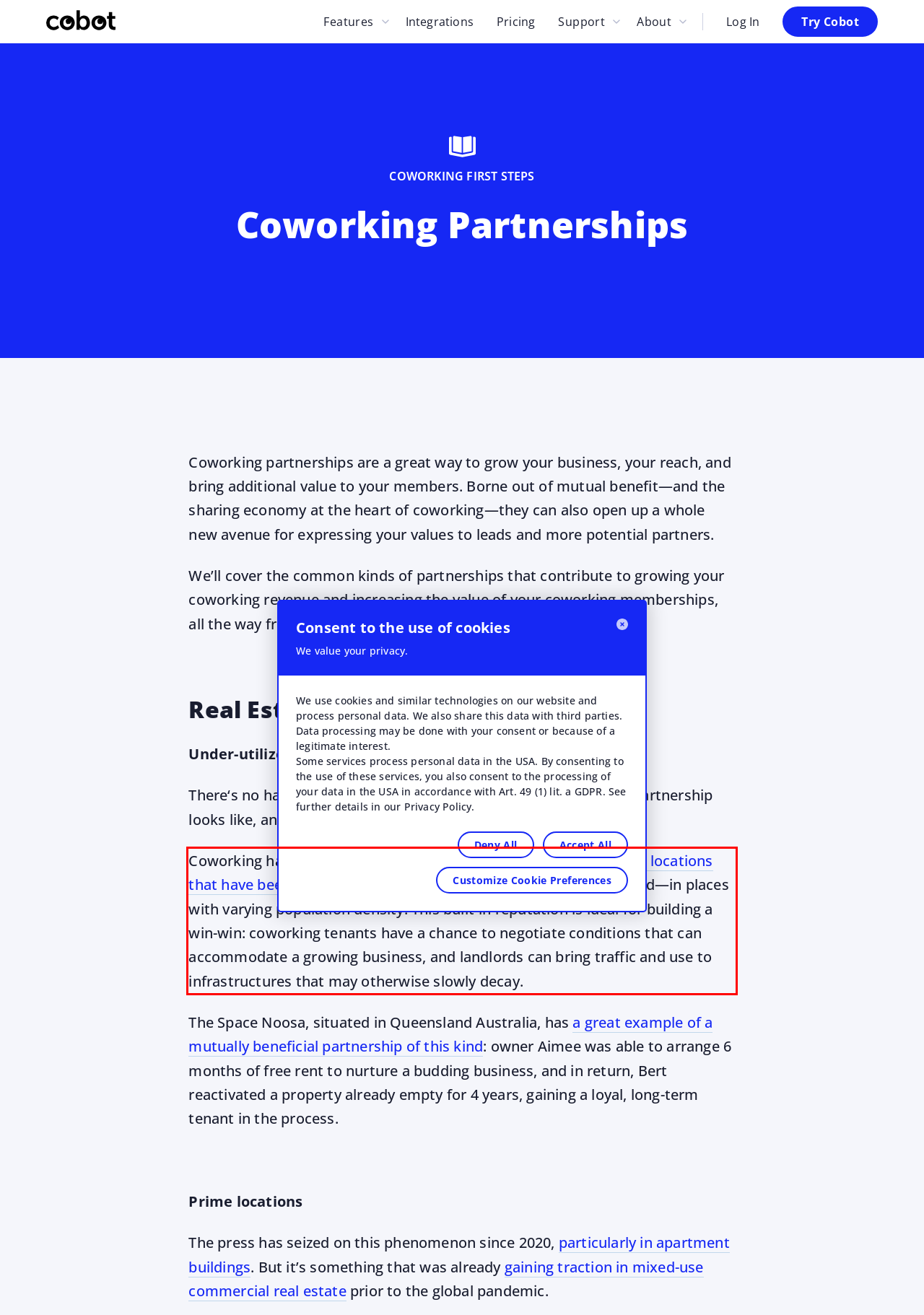You are provided with a screenshot of a webpage that includes a red bounding box. Extract and generate the text content found within the red bounding box.

Coworking has garnered a reputation for reactivating properties or locations that have been underutilized—from empty to downright abandoned—in places with varying population density. This built-in reputation is ideal for building a win-win: coworking tenants have a chance to negotiate conditions that can accommodate a growing business, and landlords can bring traffic and use to infrastructures that may otherwise slowly decay.